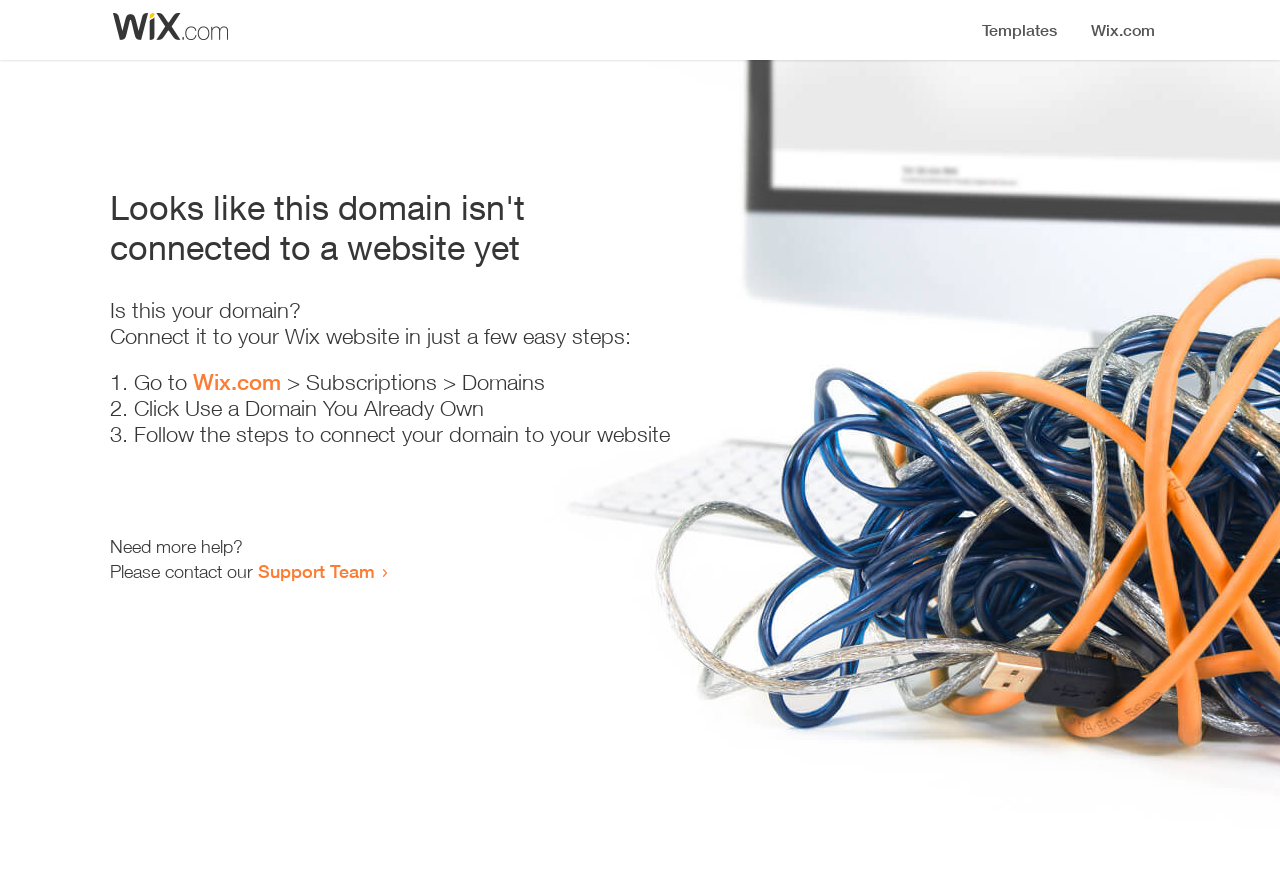Summarize the webpage with intricate details.

The webpage appears to be an error page, indicating that a domain is not connected to a website yet. At the top, there is a small image, and below it, a heading that clearly states the error message. 

Below the heading, there is a question "Is this your domain?" followed by a brief instruction on how to connect the domain to a Wix website in a few easy steps. 

The instructions are presented in a numbered list format, with three steps. The first step is to go to Wix.com, followed by navigating to Subscriptions and then Domains. The second step is to click "Use a Domain You Already Own", and the third step is to follow the instructions to connect the domain to the website. 

At the bottom of the page, there is a message asking if the user needs more help, and provides a link to contact the Support Team.